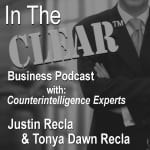Explain in detail what you see in the image.

The image is a promotional graphic for the "In The Clear Podcast," hosted by Justin Recla and Tonya Dawn Recla, who are both counterintelligence experts. The design features the podcast's title prominently, underscored by a sleek, professional aesthetic that suggests a focus on business discussions. The hosts are presented as knowledgeable voices in the realm of security and entrepreneurship, enticing listeners with insights on navigating business challenges and recognizing potential scams. This image effectively conveys the essence of the podcast, highlighting its serious and informative nature while appealing to an audience interested in safer business practices.